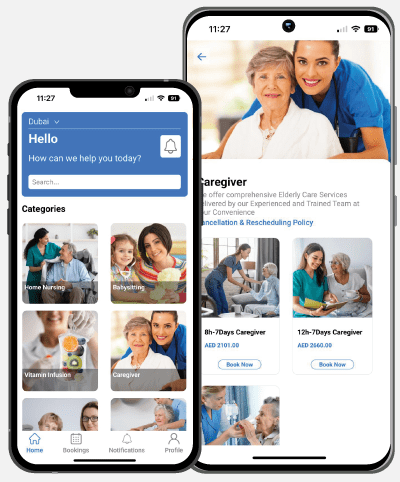What are the two shift options for booking caregivers?
Could you answer the question in a detailed manner, providing as much information as possible?

On the right screen, the 'Caregiver' section provides comprehensive elderly care services, including the option to book caregivers for either 8-hour or 12-hour shifts, along with corresponding prices, making it convenient for clients to choose a suitable option.